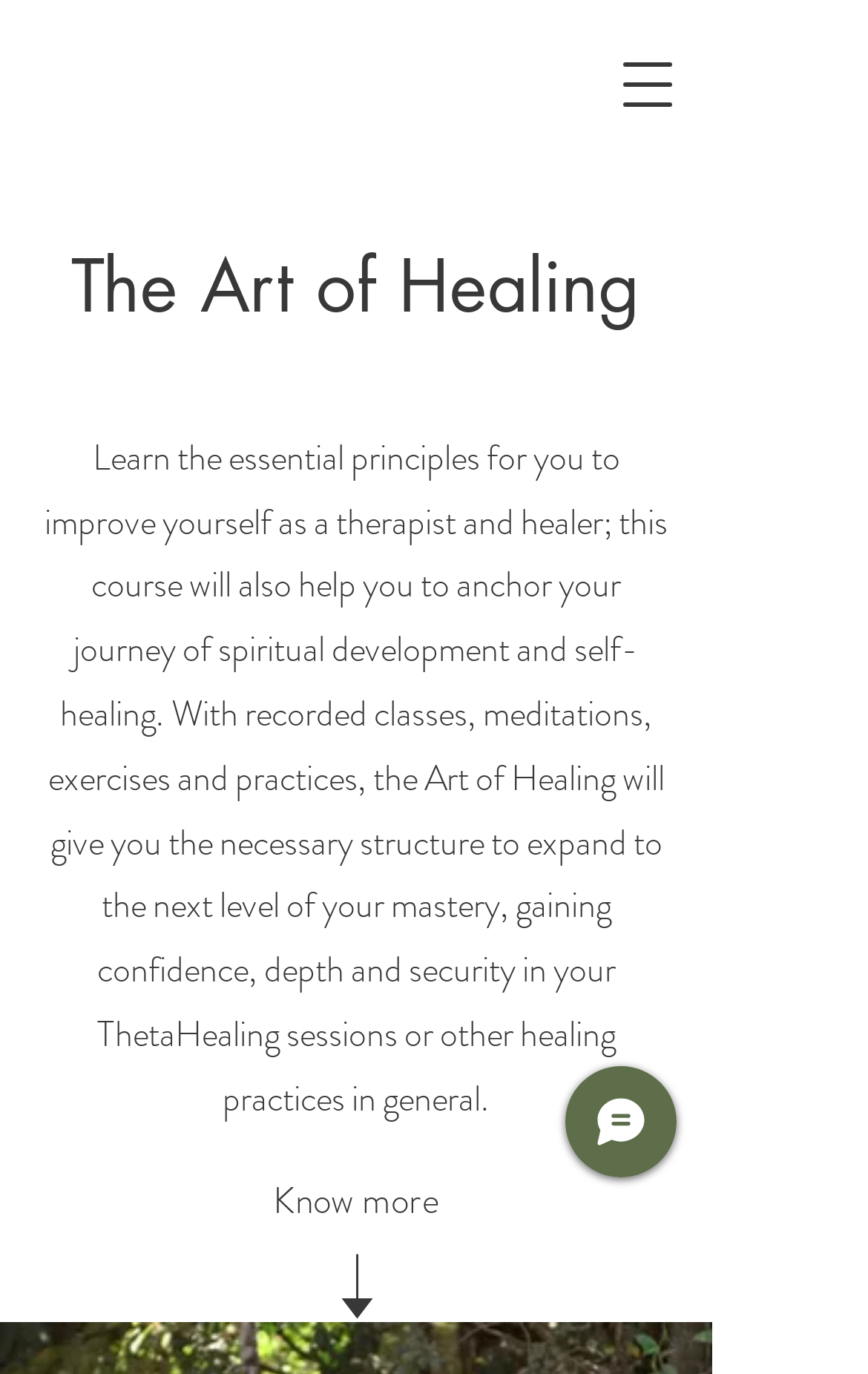Provide a thorough description of the webpage's content and layout.

The webpage is titled "The Art of Healing | My Site" and appears to be a promotional page for a course or program related to spiritual development and self-healing. 

At the top left of the page, there is a button to open a navigation menu. Below this, a prominent heading reads "The Art of Healing". 

To the right of the navigation button, a block of text describes the course, outlining its benefits and what it covers, including recorded classes, meditations, exercises, and practices. This text block takes up a significant portion of the page.

Below the text block, there are two links. The first link, "Know more", is positioned near the top right of the text block, while the second link is smaller and located near the bottom right of the text block.

In the bottom right corner of the page, there is a "Chat" button accompanied by a small image.